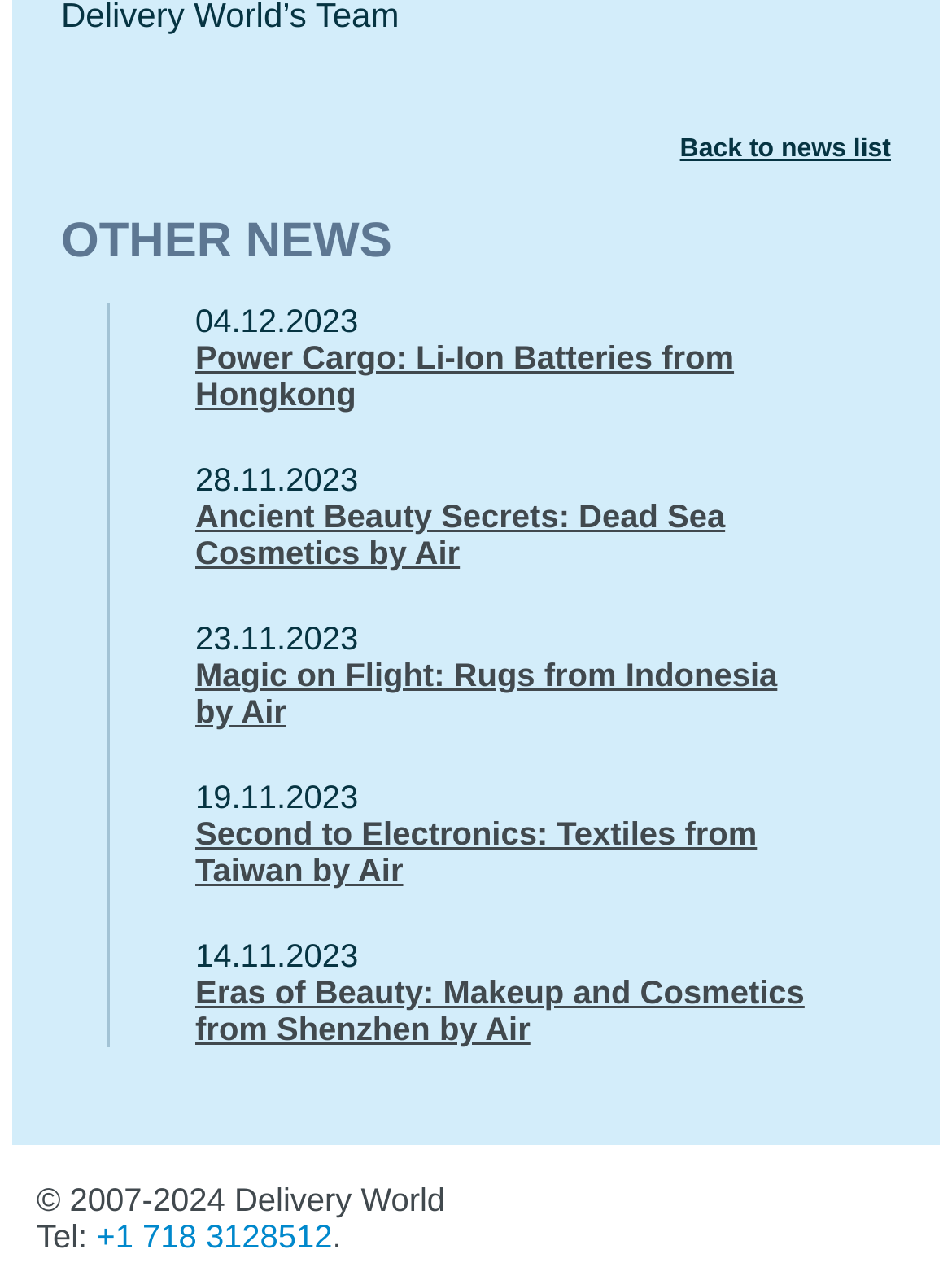Respond to the question with just a single word or phrase: 
What is the date of the news 'Power Cargo: Li-Ion Batteries from Hongkong'?

04.12.2023